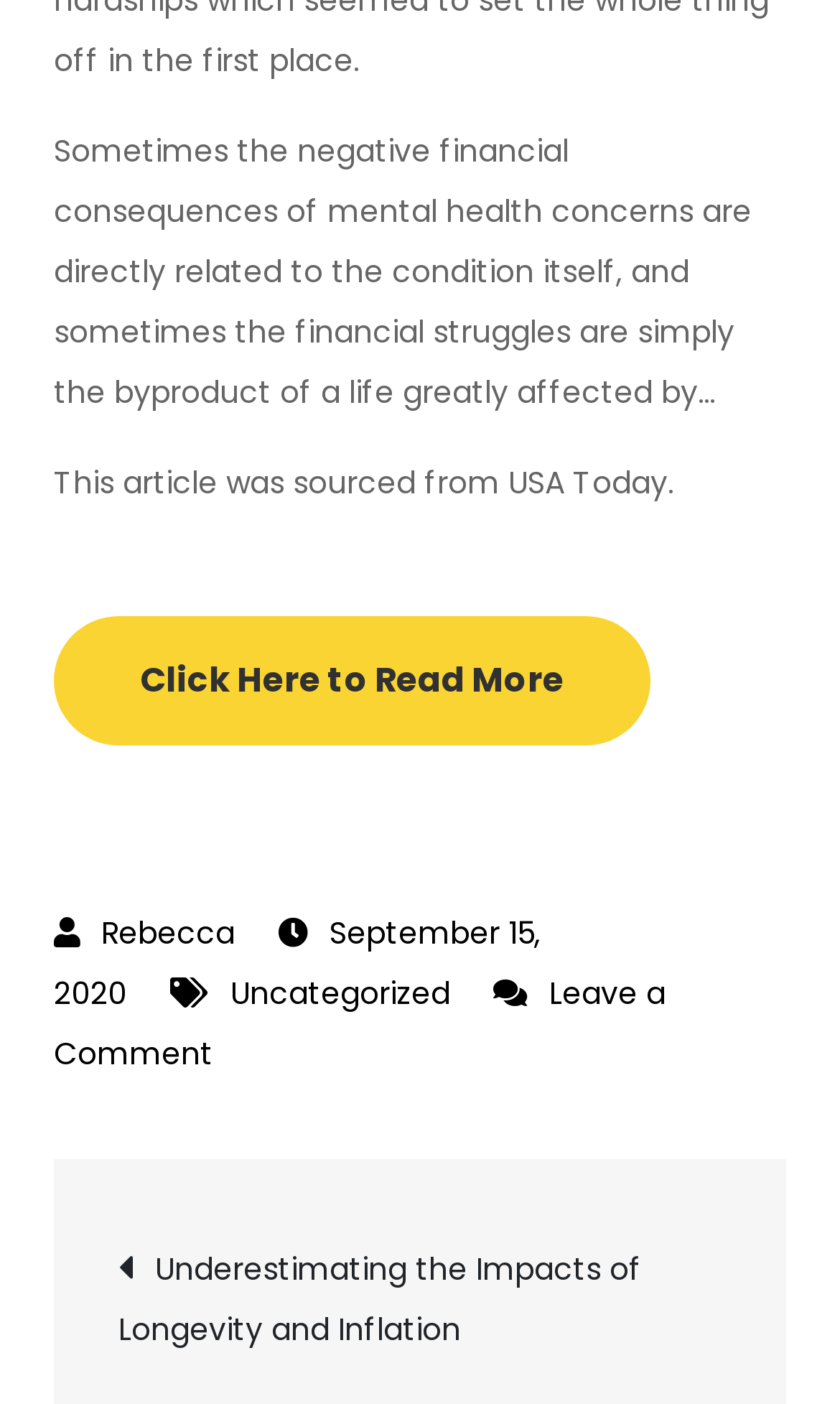Provide a thorough and detailed response to the question by examining the image: 
What is the topic of the article?

The topic of the article can be determined by looking at the content of the StaticText element with the text 'Sometimes the negative financial consequences of mental health concerns are directly related to the condition itself, and sometimes the financial struggles are simply the byproduct of a life greatly affected by…'. This text suggests that the article is discussing the relationship between mental health and financial health.